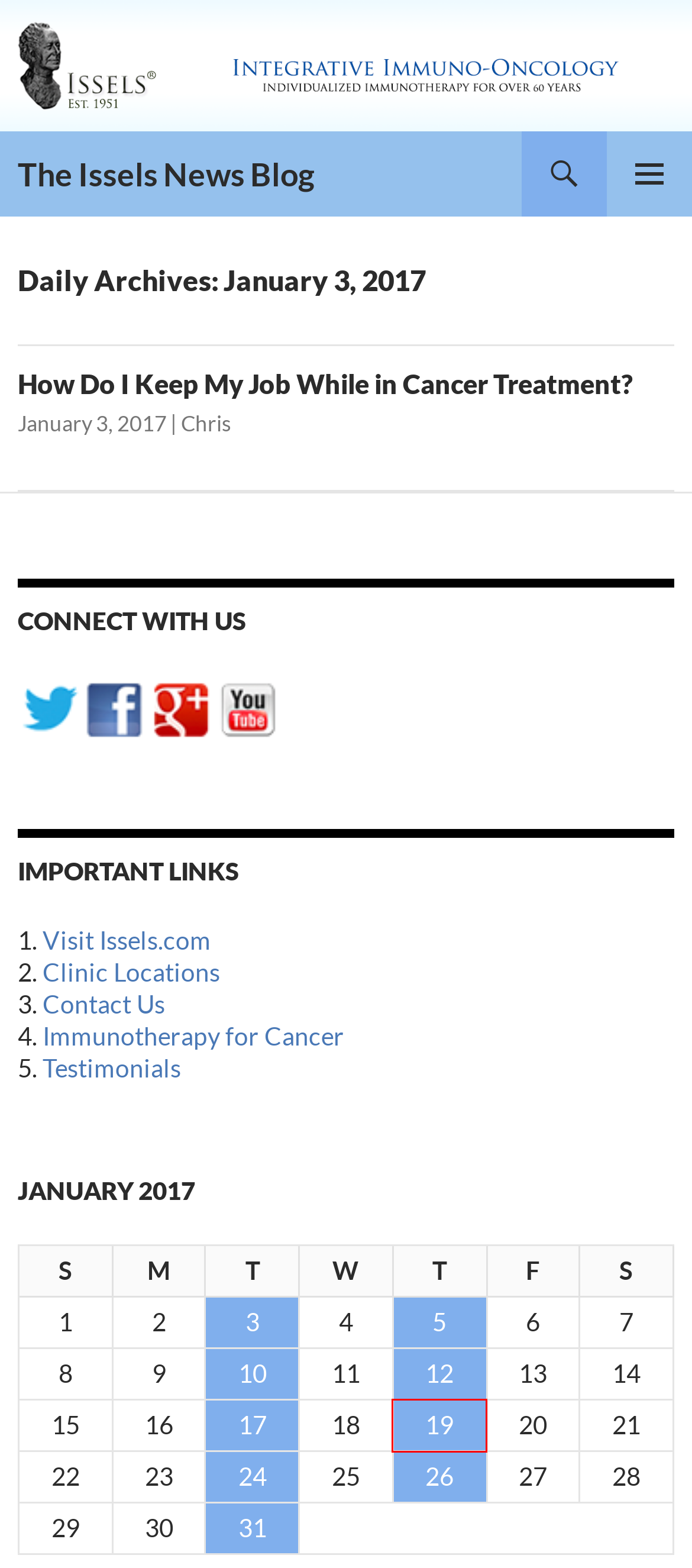Examine the screenshot of a webpage with a red bounding box around a UI element. Select the most accurate webpage description that corresponds to the new page after clicking the highlighted element. Here are the choices:
A. How Do I Keep My Job While in Cancer Treatment? | The Issels News Blog
B. 05 | January | 2017 | The Issels News Blog
C. Chris | The Issels News Blog
D. The Issels News Blog | Individualized Cancer Treatment
E. 10 | January | 2017 | The Issels News Blog
F. 19 | January | 2017 | The Issels News Blog
G. Issels Immuno-Oncology Locations in Santa Barbara California and Mexico
H. 17 | January | 2017 | The Issels News Blog

F